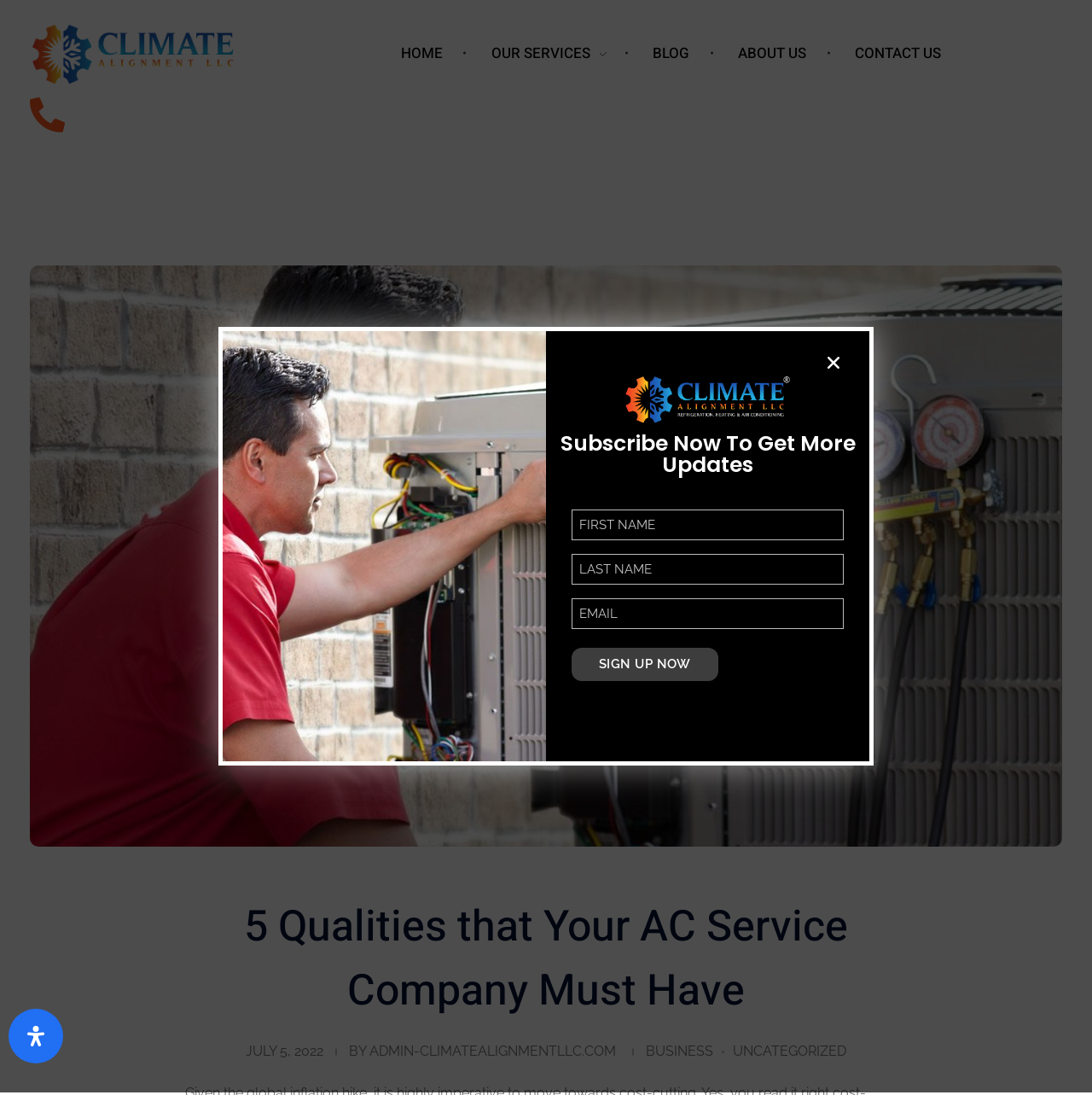What is the name of the company?
Please respond to the question thoroughly and include all relevant details.

The company name can be found in the top-left corner of the webpage, where it is written as 'Climate Alignment LLC' in a heading element.